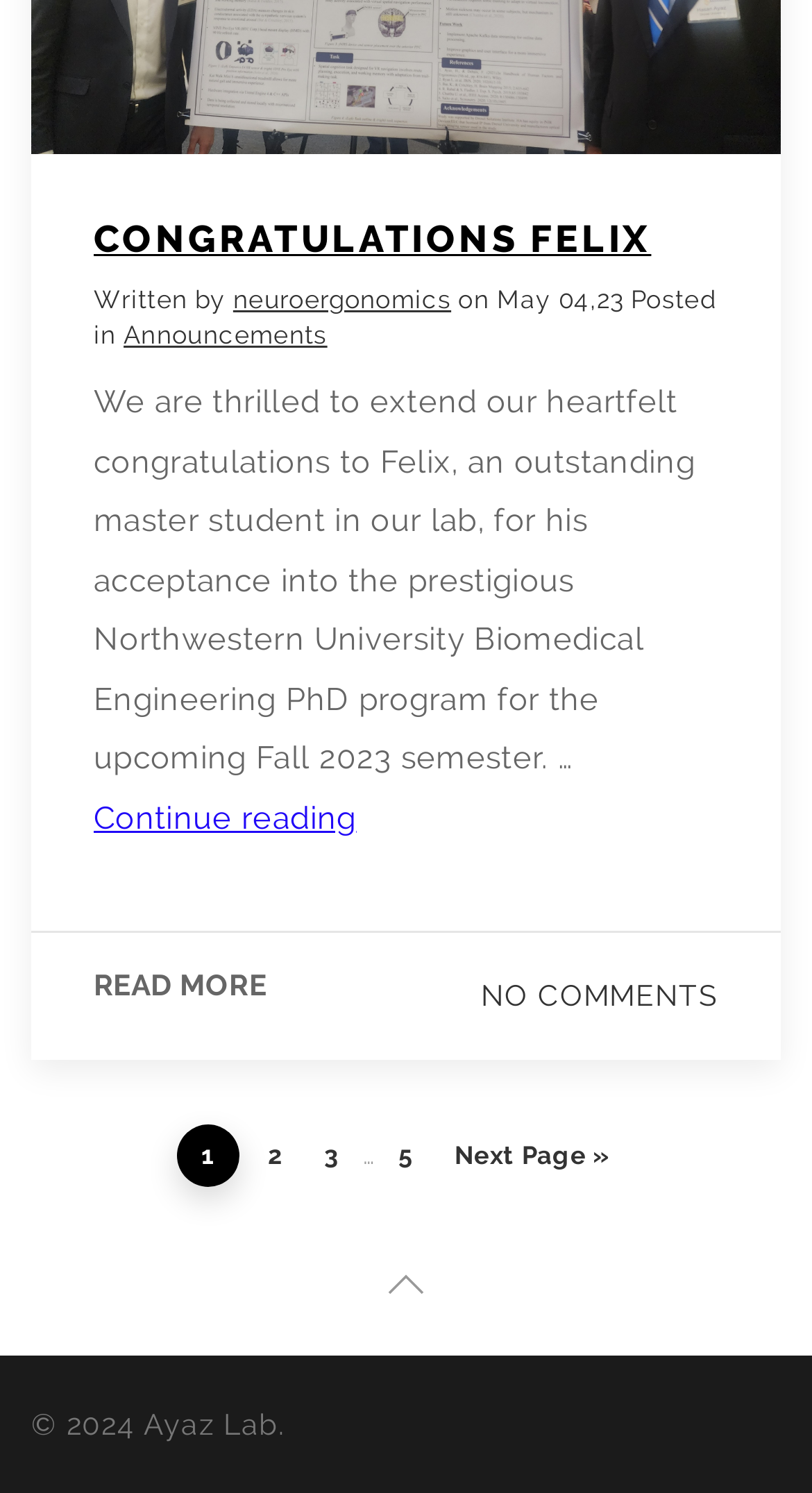Locate the bounding box coordinates of the clickable region to complete the following instruction: "Browse games starting with letter A."

None